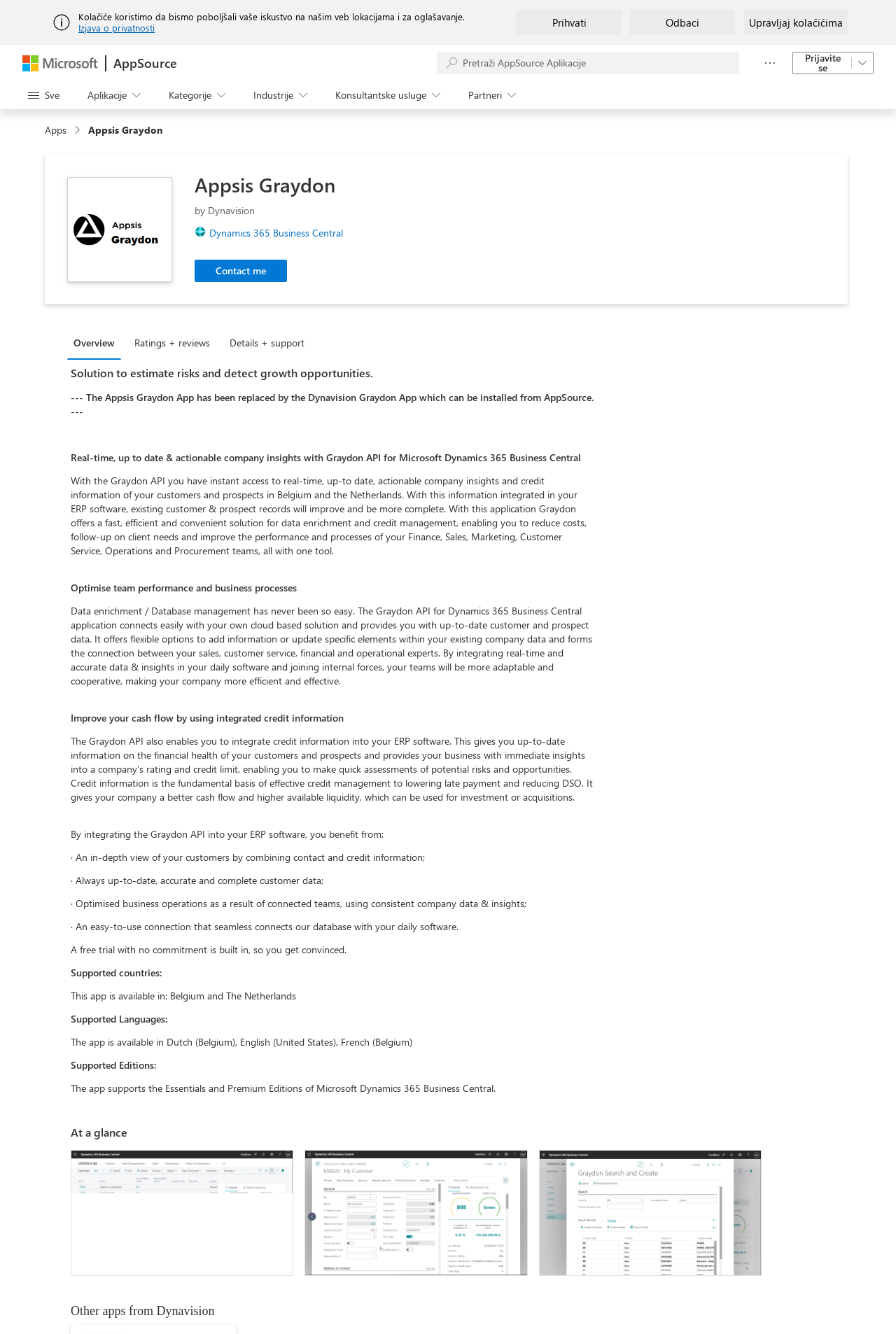Craft a detailed narrative of the webpage's structure and content.

The webpage is about the Appsis Graydon solution, which estimates risks and detects growth opportunities. At the top, there is an alert message with an image and a text describing the use of cookies on the website. Below this, there are buttons to accept, decline, or manage cookies.

On the left side, there is a navigation menu with buttons for AppSource, Microsoft, and other options. Above this menu, there is a search bar with a disabled search box. On the right side, there are buttons for logging in, with options for different login methods.

The main content area has a heading with the title "Appsis Graydon" and an image. Below this, there is a breadcrumb navigation with links to Apps and Appsis Graydon. The main content is divided into tabs, with the "Overview" tab selected by default. The other tabs are "Ratings + reviews" and "Details + support".

In the "Overview" tab, there is a heading with the solution's description, followed by a text describing the Appsis Graydon App and its replacement by the Dynavision Graydon App. Below this, there are several paragraphs of text describing the benefits and features of the solution, including real-time company insights, data enrichment, and credit management.

The text is accompanied by several headings and subheadings, including "Optimise team performance and business processes", "Improve your cash flow by using integrated credit information", and "By integrating the Graydon API into your ERP software, you benefit from:". There are also several bullet points listing the benefits of the solution.

At the bottom of the page, there are sections for "At a glance", "Snapshot 1 of Appsis Graydon", "Snapshot 2 of Appsis Graydon", and "Snapshot 3 of Appsis Graydon", each with an image. Finally, there is a heading for "Other apps from Dynavision".